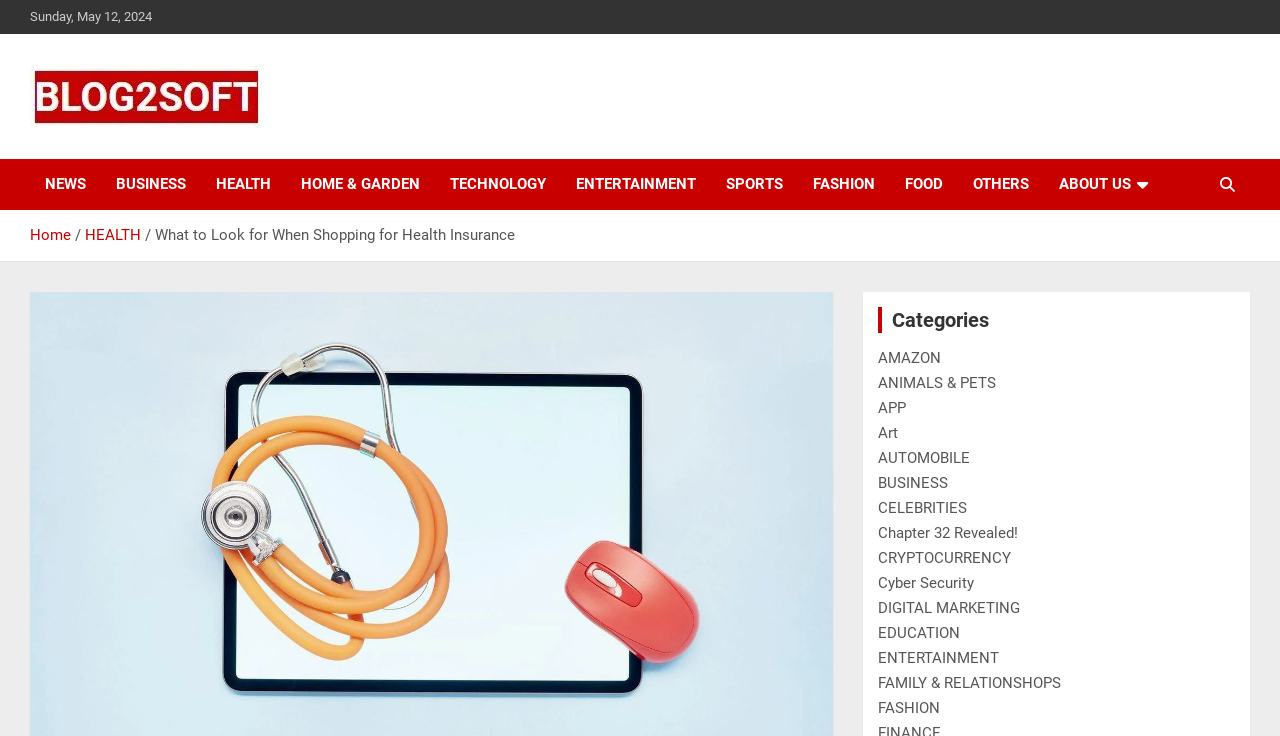Identify the bounding box coordinates of the clickable section necessary to follow the following instruction: "Click the NEWS link". The coordinates should be presented as four float numbers from 0 to 1, i.e., [left, top, right, bottom].

[0.023, 0.216, 0.079, 0.286]